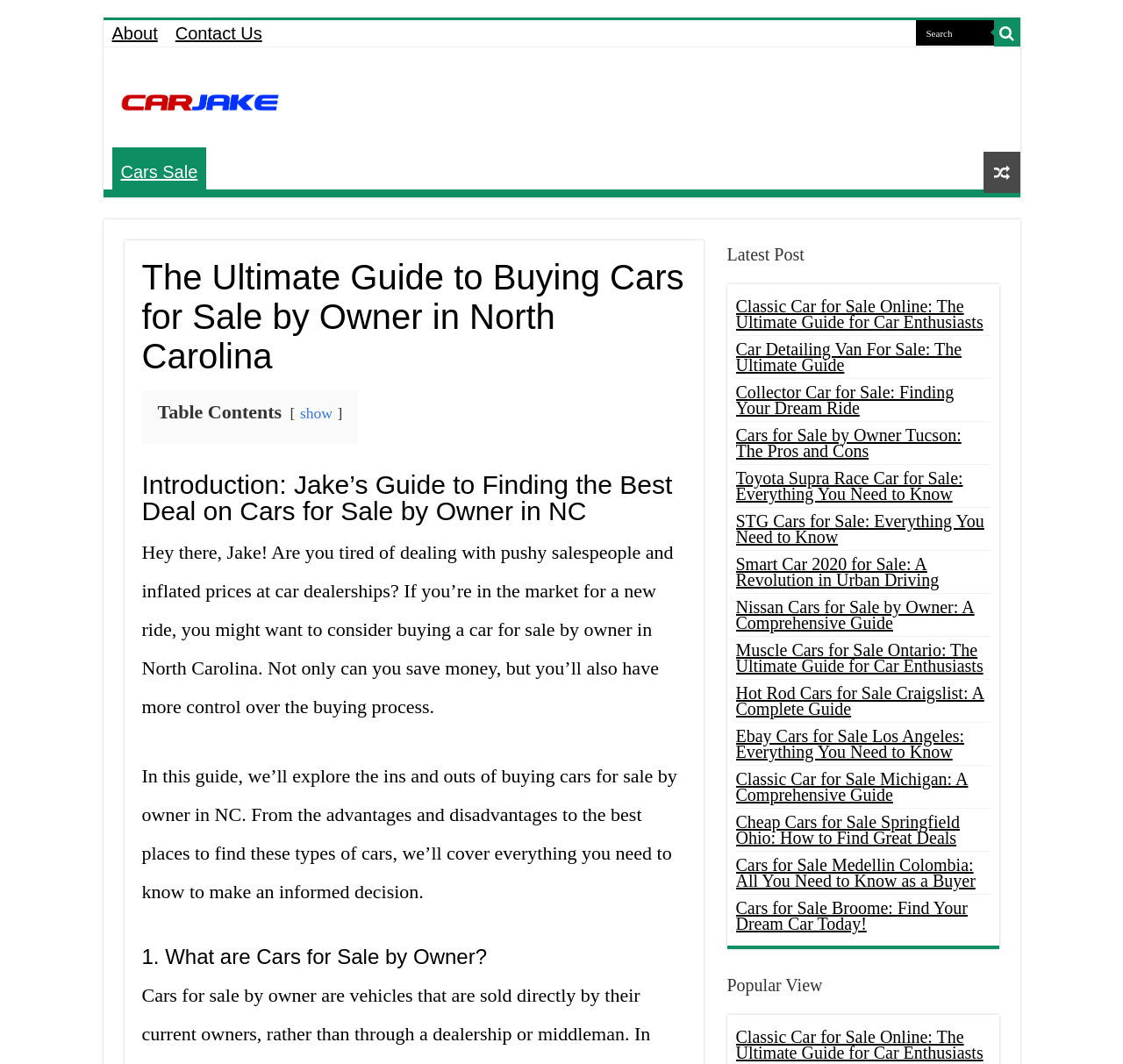Extract the top-level heading from the webpage and provide its text.

The Ultimate Guide to Buying Cars for Sale by Owner in North Carolina